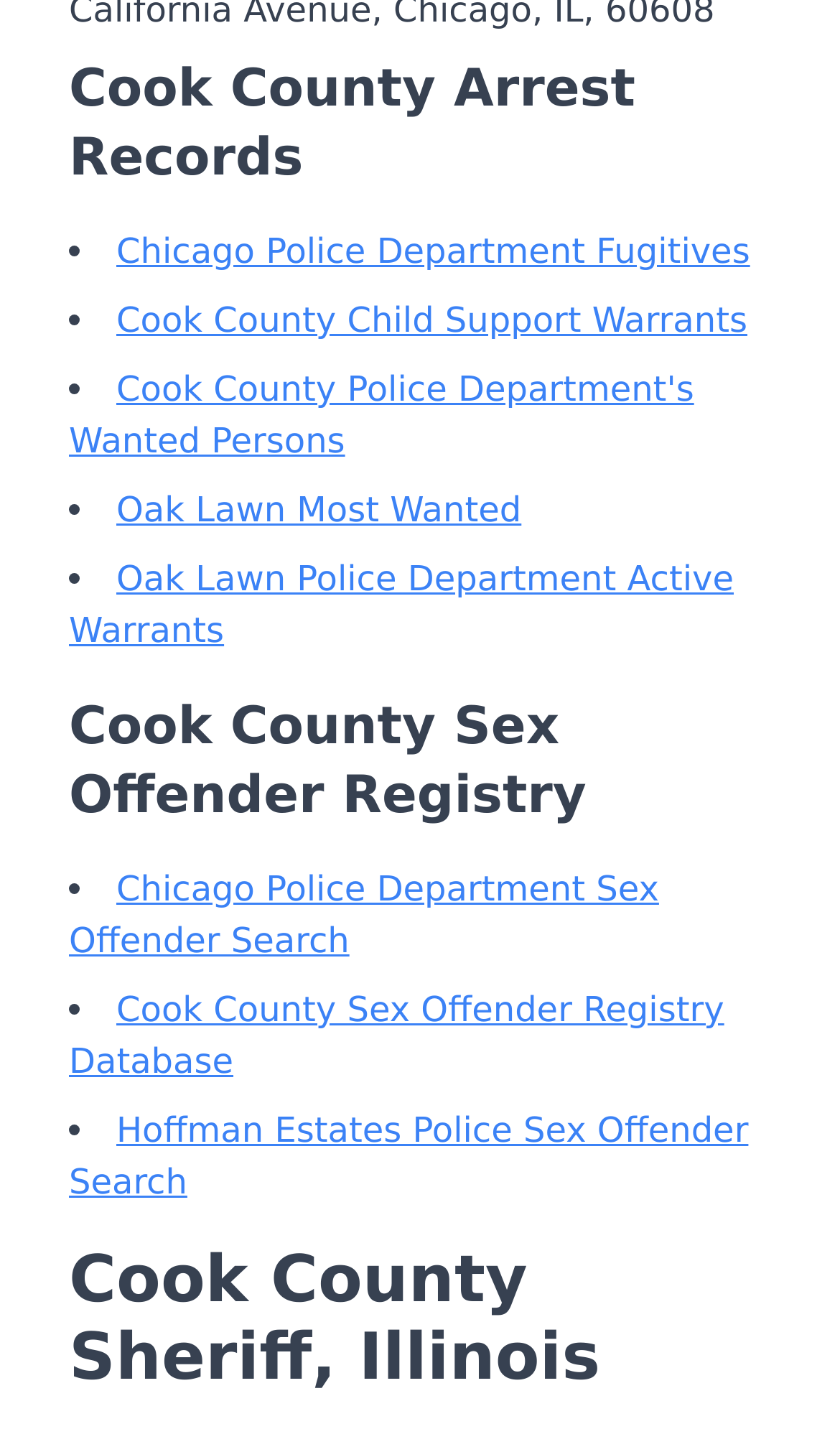What is the purpose of the 'Cook County Sex Offender Registry' section?
Refer to the image and provide a one-word or short phrase answer.

To provide sex offender information